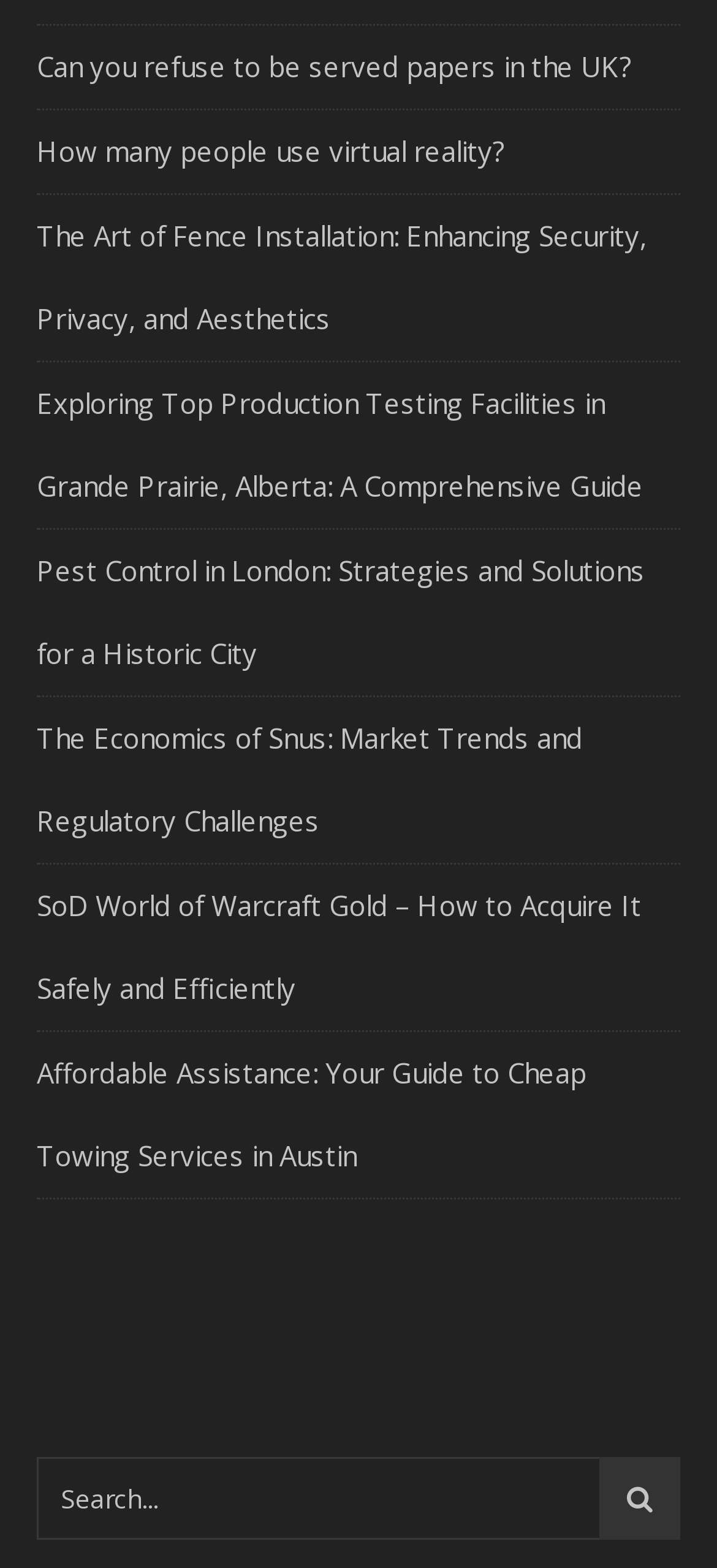Use a single word or phrase to answer the question: What is the vertical position of the search box relative to the links?

Below